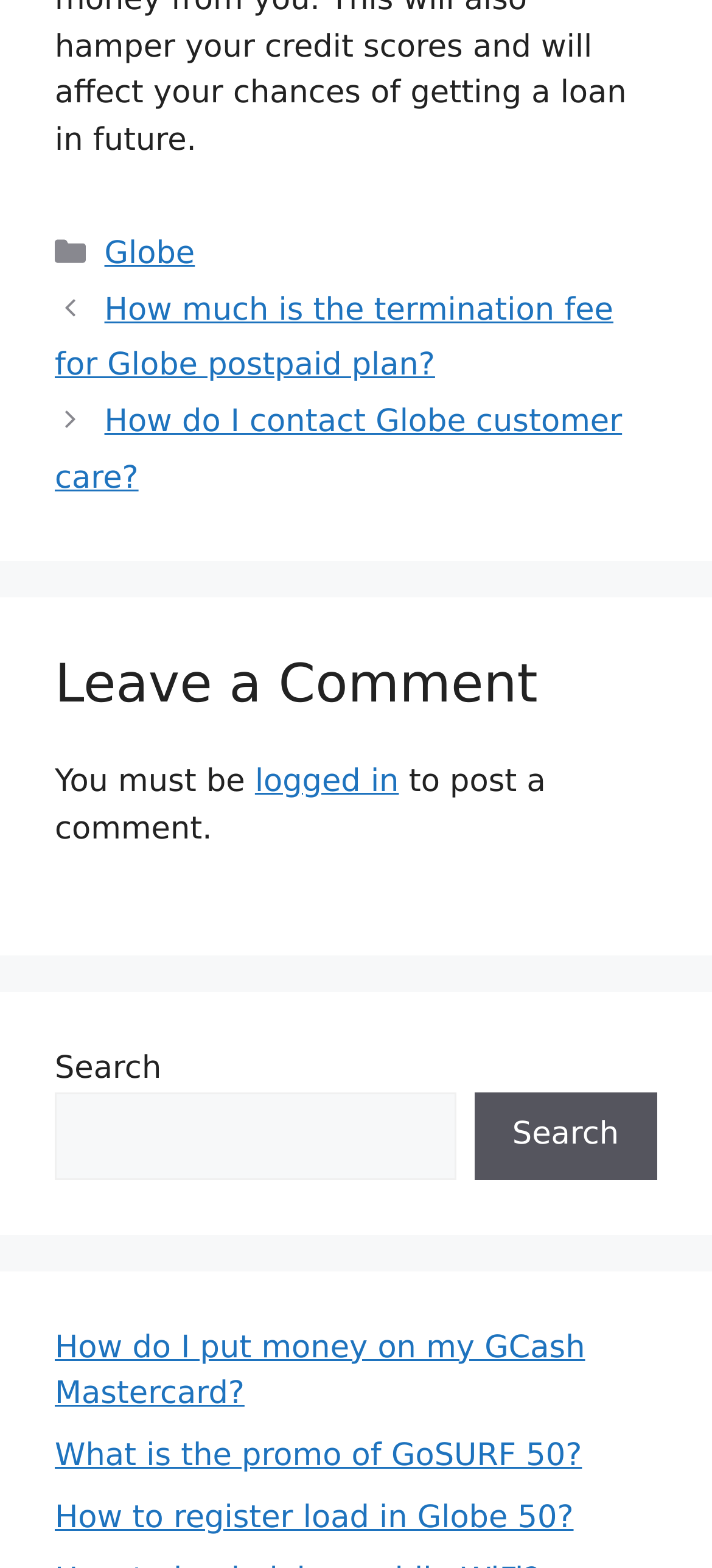How many comment-related elements are there?
Provide a one-word or short-phrase answer based on the image.

3